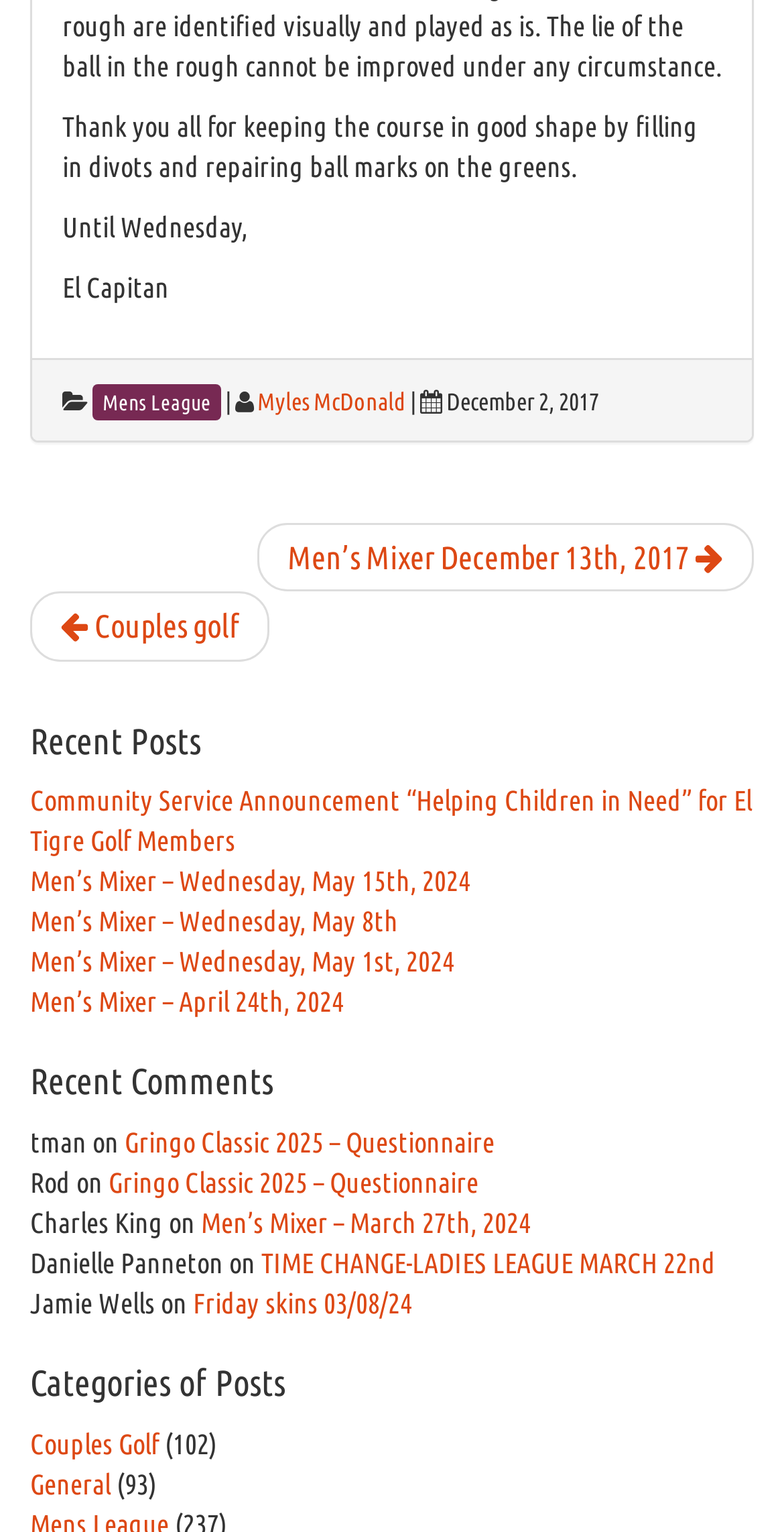Please identify the bounding box coordinates of the element's region that I should click in order to complete the following instruction: "View 'Men’s Mixer December 13th, 2017'". The bounding box coordinates consist of four float numbers between 0 and 1, i.e., [left, top, right, bottom].

[0.328, 0.341, 0.962, 0.386]